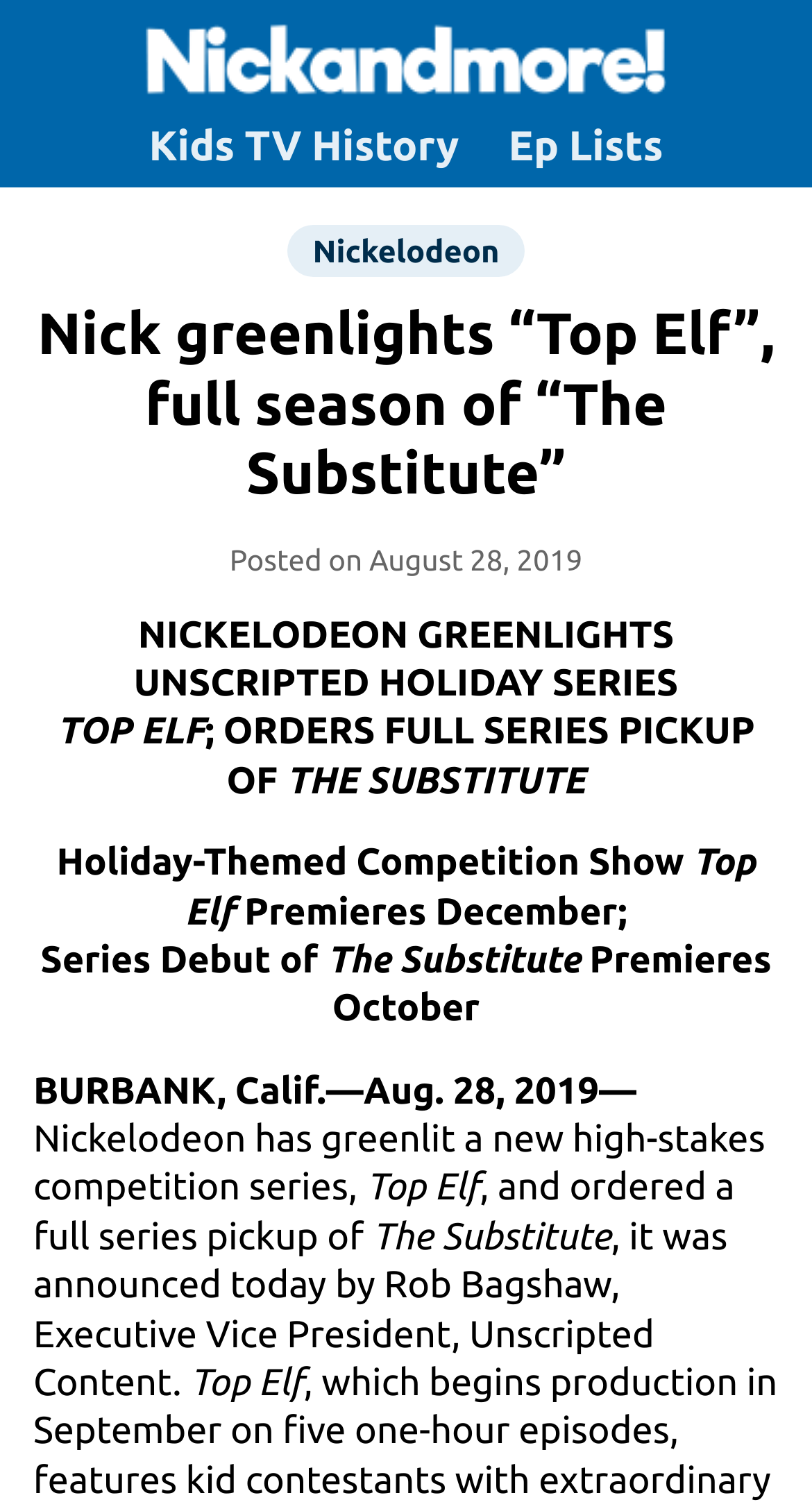When does the series 'The Substitute' premiere?
Using the image, provide a detailed and thorough answer to the question.

After analyzing the webpage content, I found that the series 'The Substitute' is mentioned to premiere in October, as stated in the article body.